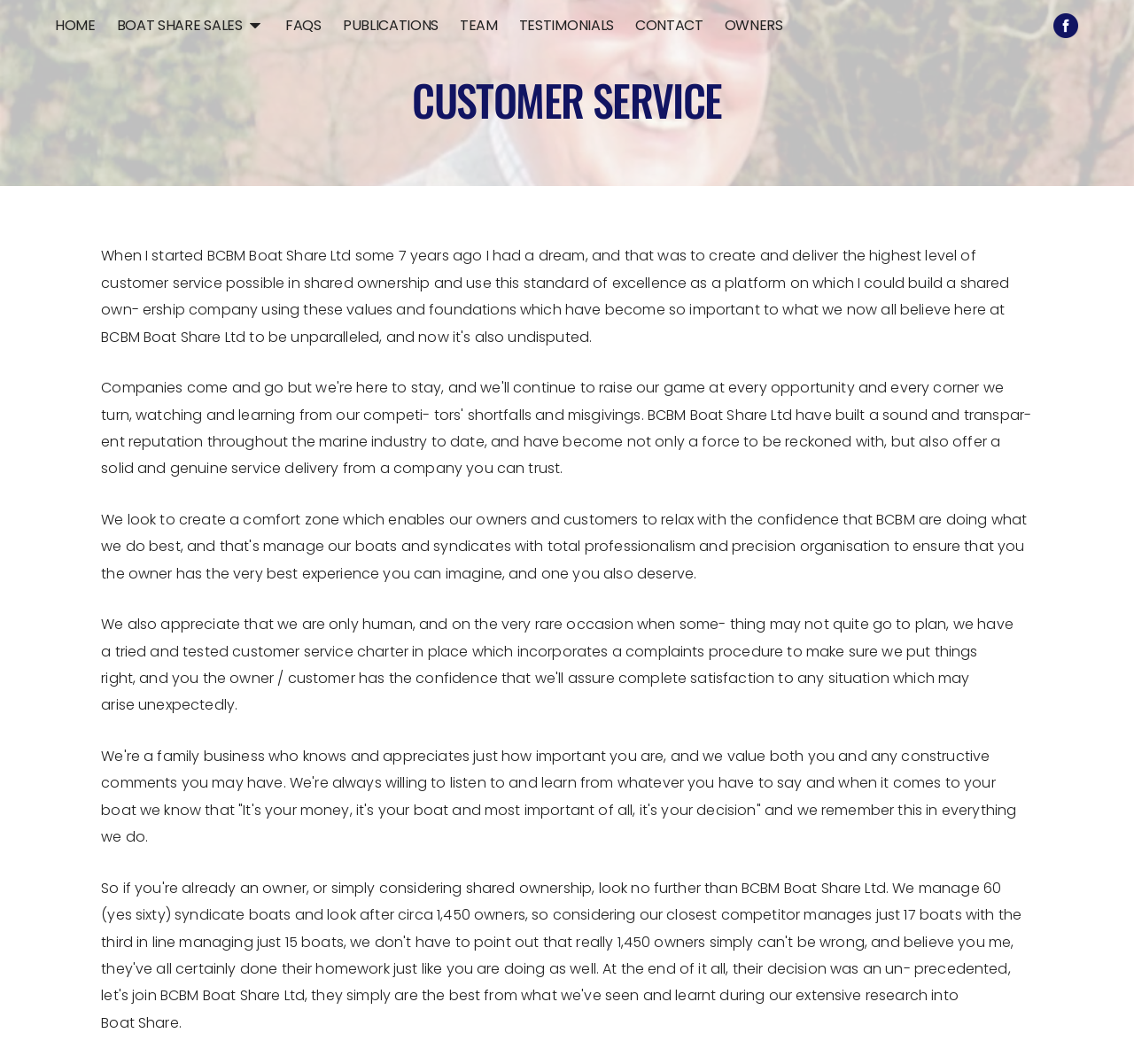Can you show the bounding box coordinates of the region to click on to complete the task described in the instruction: "visit Facebook page"?

[0.929, 0.013, 0.951, 0.036]